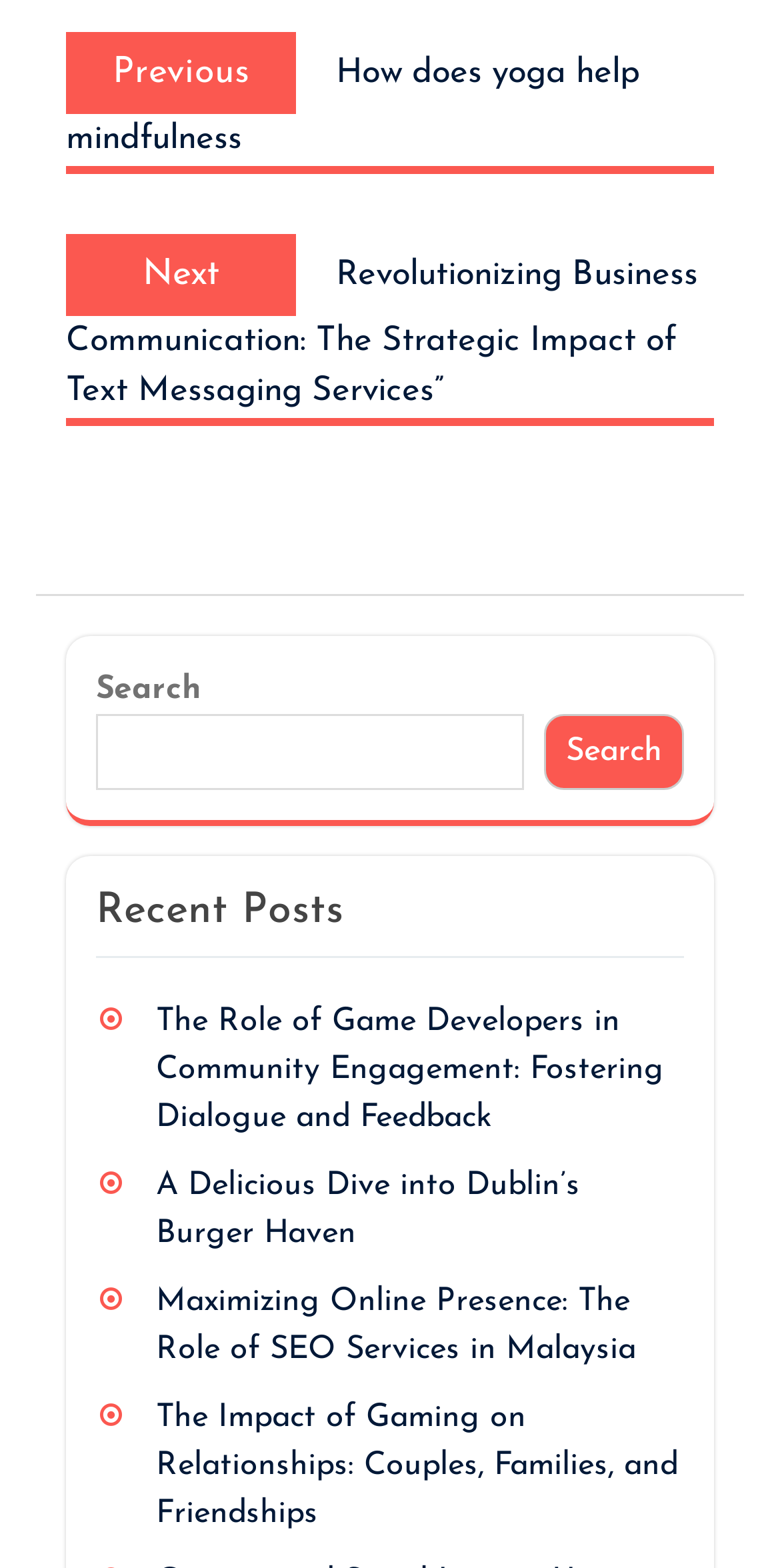How many links are there under 'Recent Posts'?
Based on the image, please offer an in-depth response to the question.

I counted the number of links under the 'Recent Posts' heading, which are 'The Role of Game Developers in Community Engagement: Fostering Dialogue and Feedback', 'A Delicious Dive into Dublin’s Burger Haven', 'Maximizing Online Presence: The Role of SEO Services in Malaysia', and 'The Impact of Gaming on Relationships: Couples, Families, and Friendships'. There are 4 links in total.